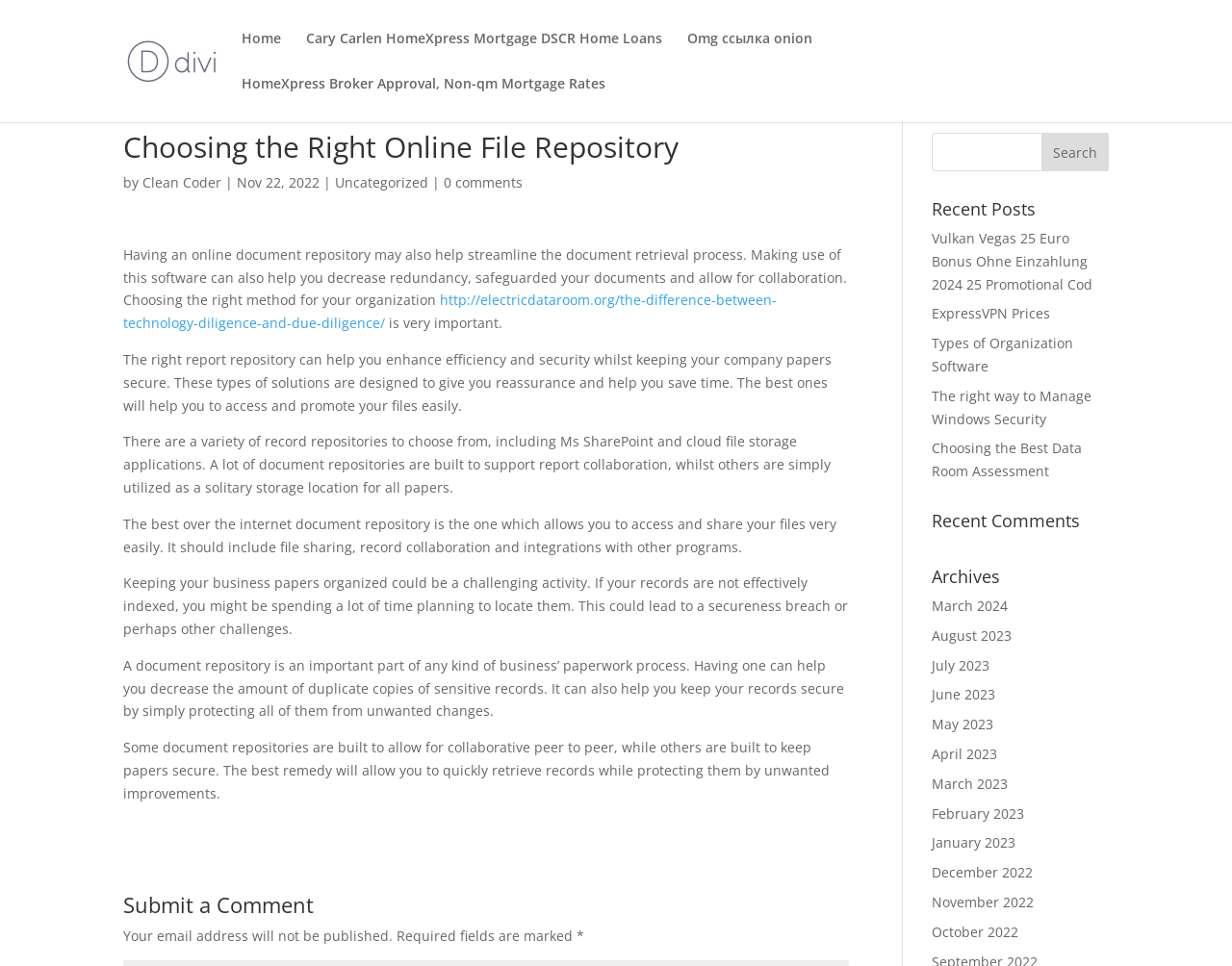What is the author of the article?
Answer the question using a single word or phrase, according to the image.

Clean Coder